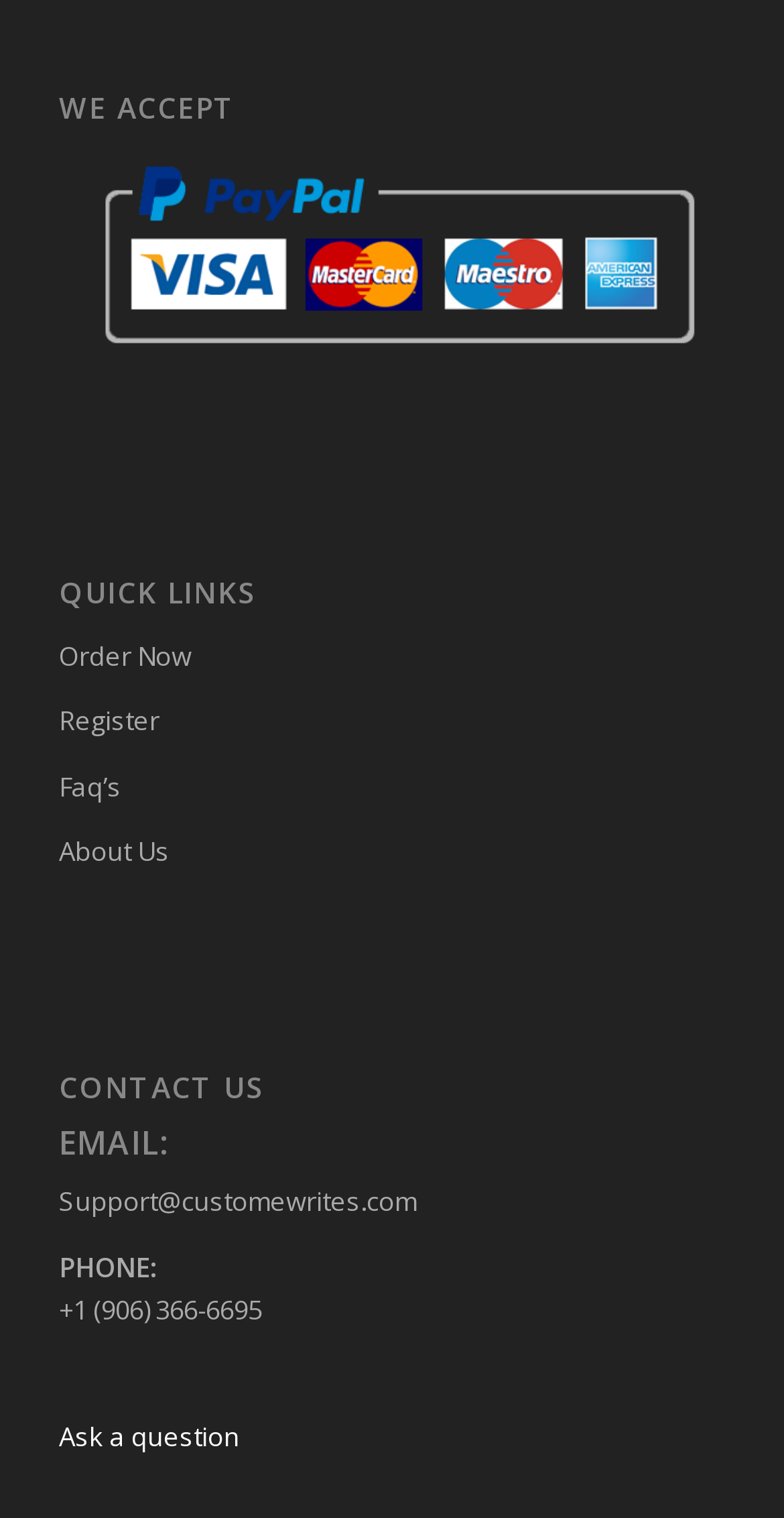What is the heading above the 'Order Now' link?
Please provide a single word or phrase answer based on the image.

QUICK LINKS